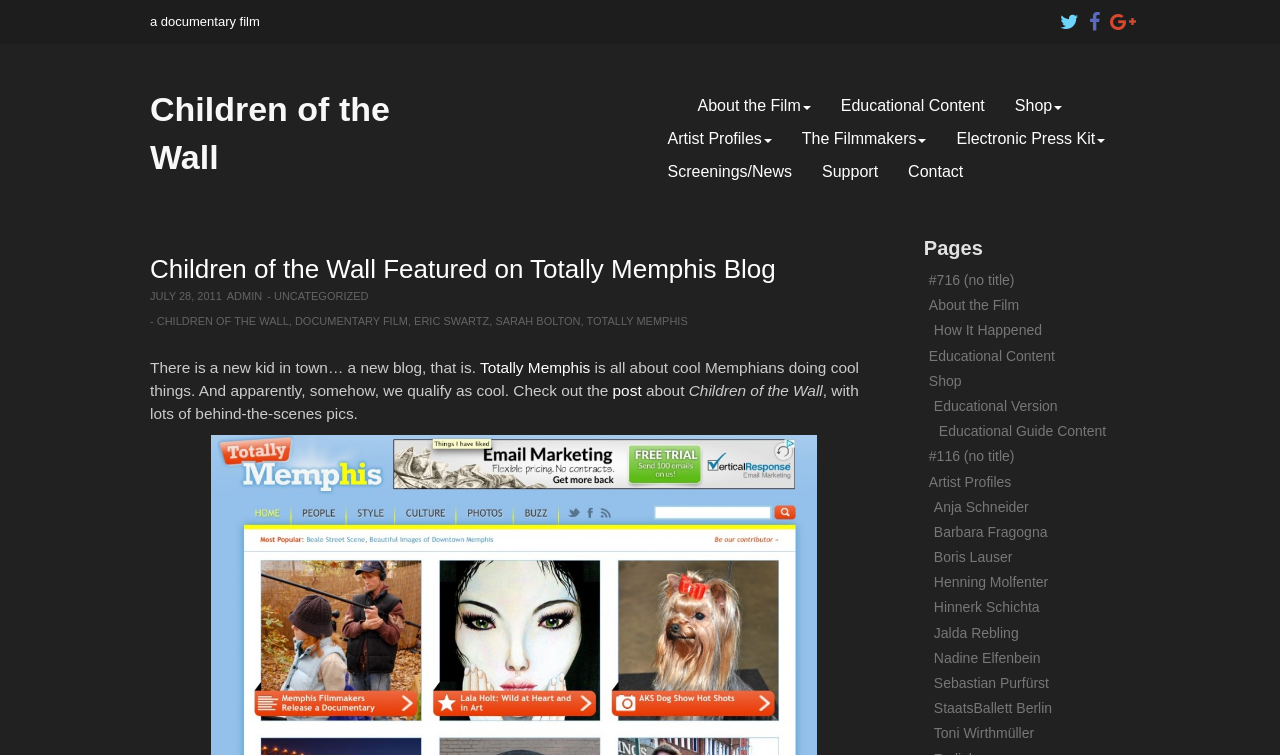Determine the bounding box coordinates of the section I need to click to execute the following instruction: "Explore the 'Artist Profiles' section". Provide the coordinates as four float numbers between 0 and 1, i.e., [left, top, right, bottom].

[0.726, 0.627, 0.79, 0.648]